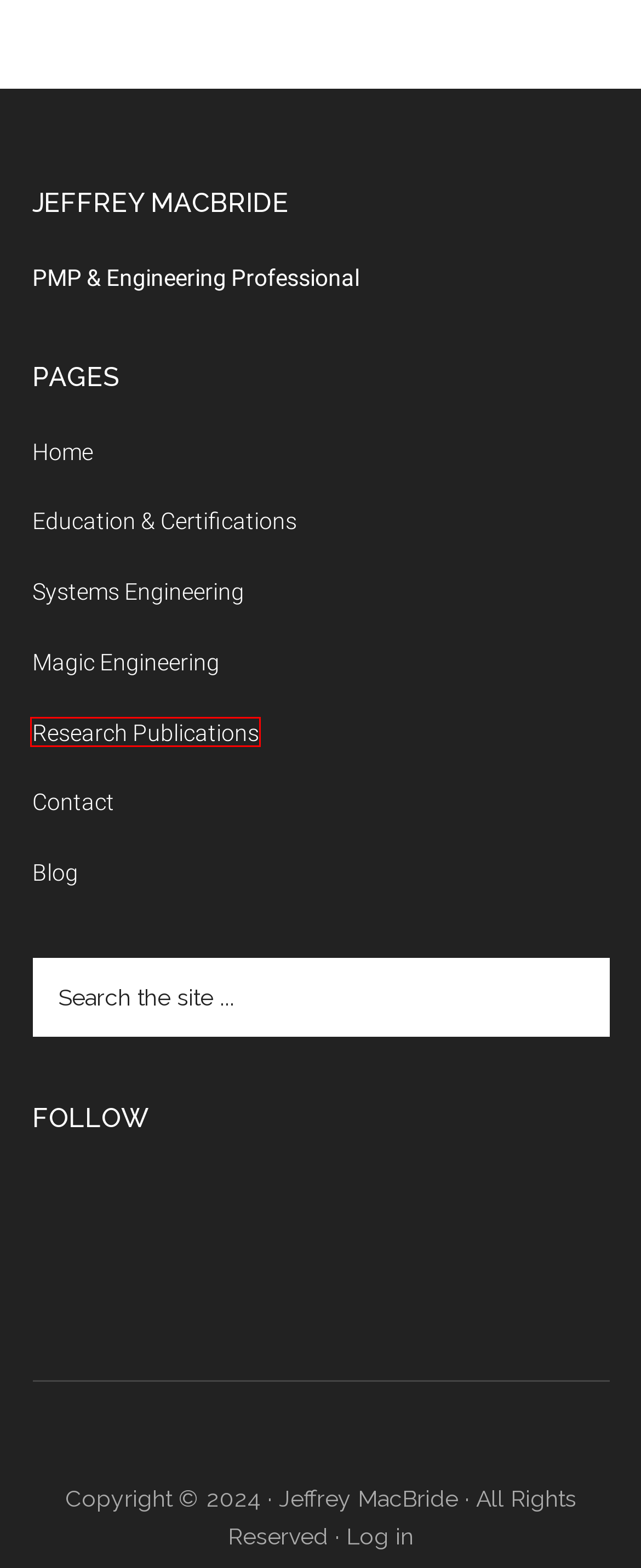Observe the screenshot of a webpage with a red bounding box around an element. Identify the webpage description that best fits the new page after the element inside the bounding box is clicked. The candidates are:
A. Research Publications | Jeffrey MacBride
B. Blog | Jeffrey MacBride
C. Jeffrey MacBride | Project Management
D. Leading Content Marketing Company | Contently
E. Contact Jeffrey MacBride
F. Systems Engineering | Jeffrey MacBride
G. Magic Engineering | Jeffrey MacBride
H. Education & Certifications | Jeffrey MacBride

A